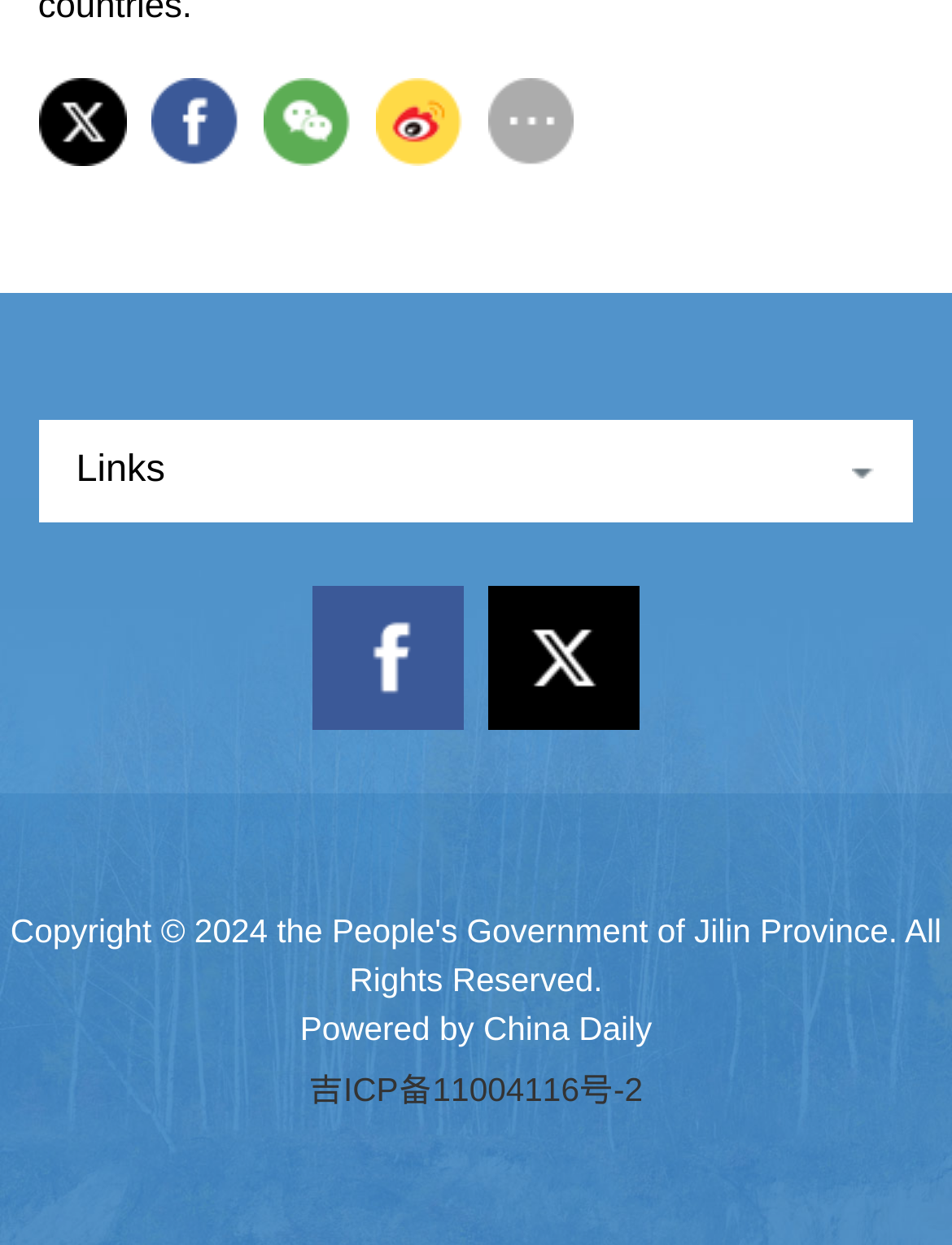How many links are there at the top?
Look at the screenshot and respond with a single word or phrase.

5